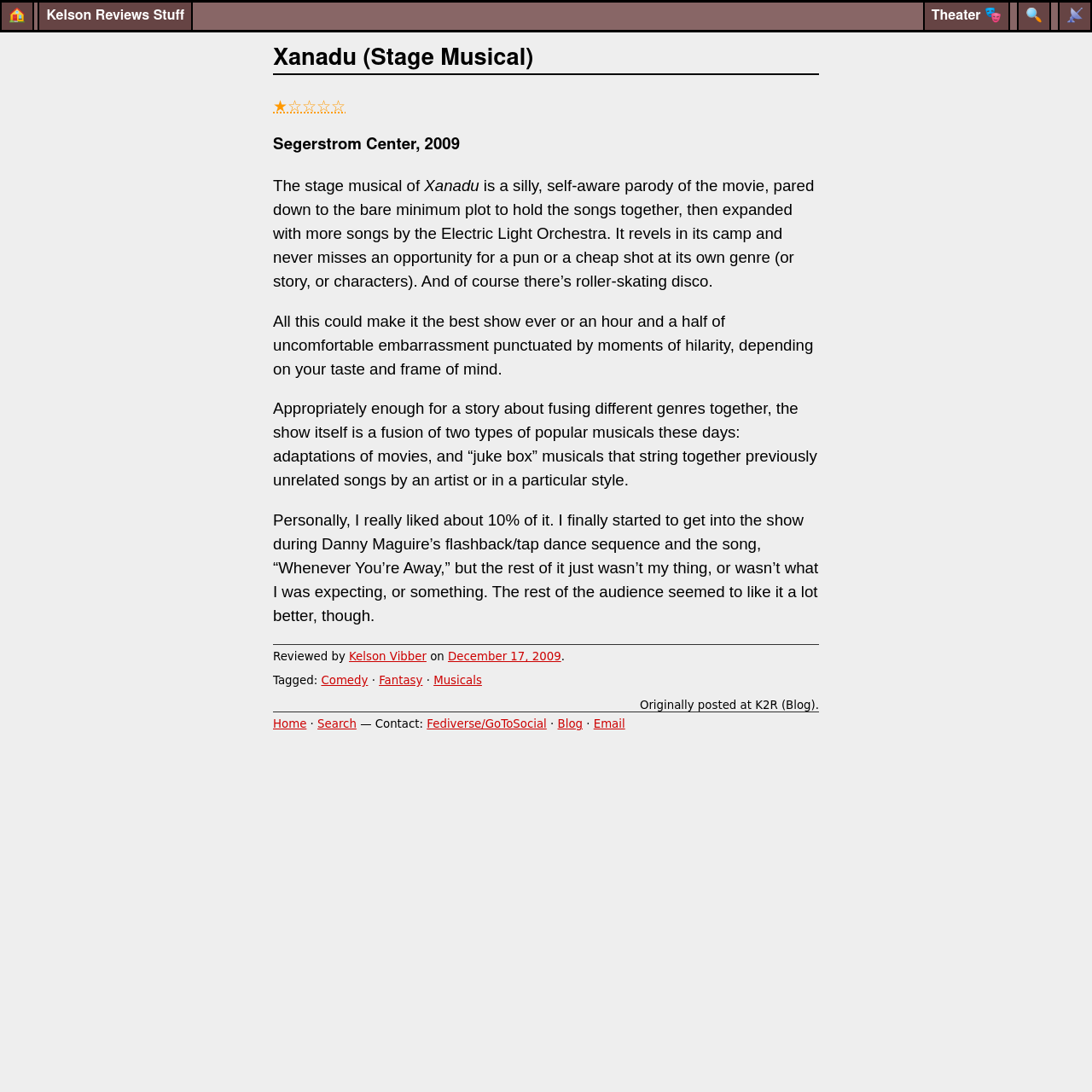Provide a one-word or brief phrase answer to the question:
What is the name of the theater where the Xanadu stage musical was performed?

Segerstrom Center